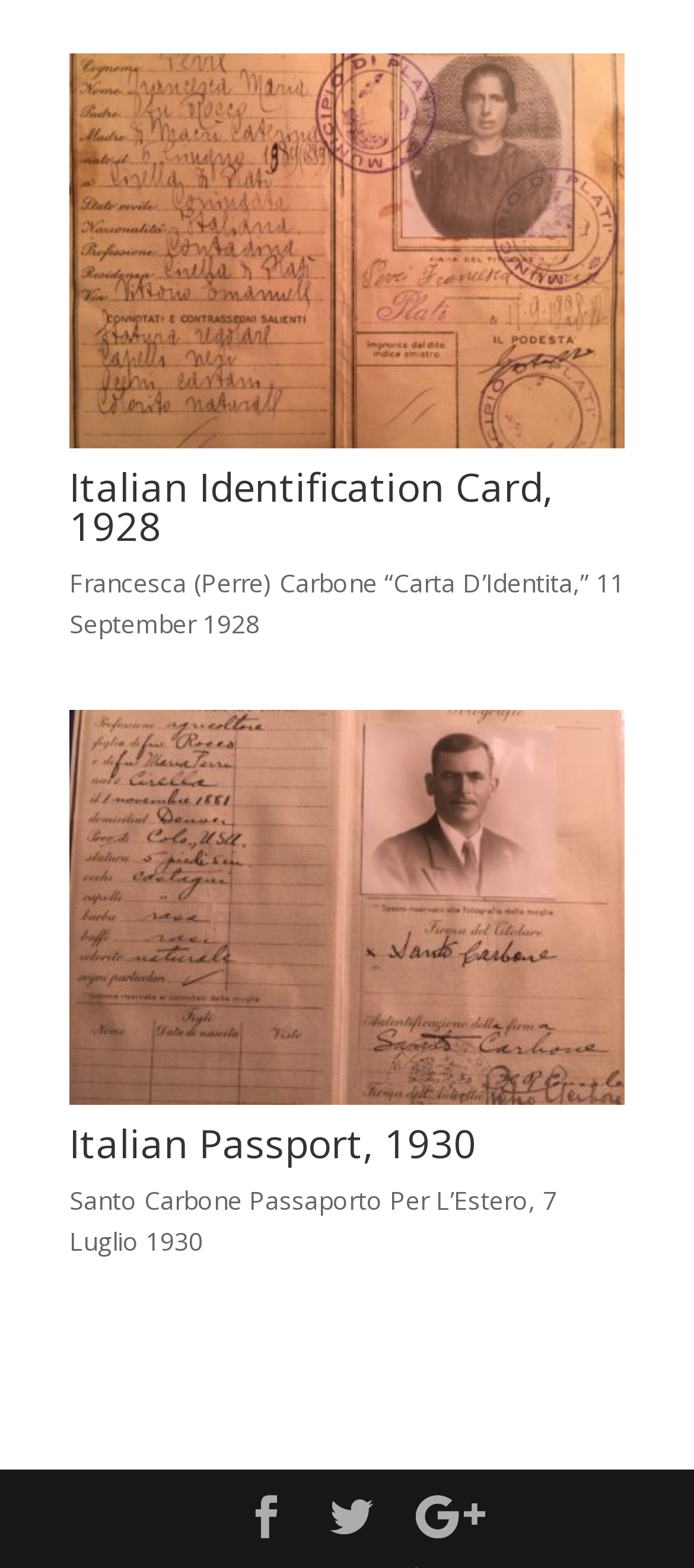Use a single word or phrase to respond to the question:
What is the name of the person associated with the Italian Passport?

Santo Carbone